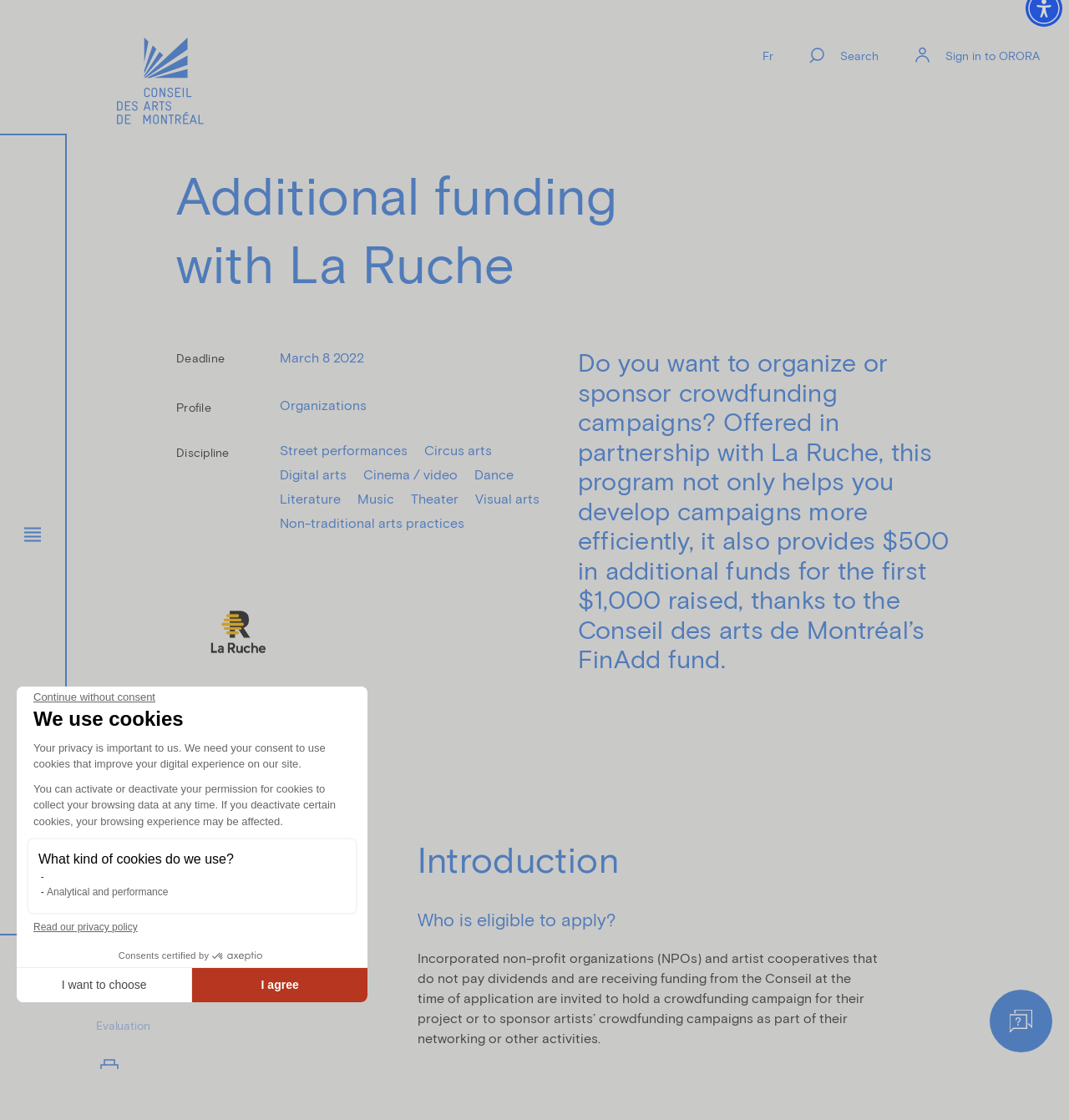Please identify the bounding box coordinates of the clickable area that will fulfill the following instruction: "Click the 'Make a donation' button". The coordinates should be in the format of four float numbers between 0 and 1, i.e., [left, top, right, bottom].

[0.489, 0.634, 0.657, 0.682]